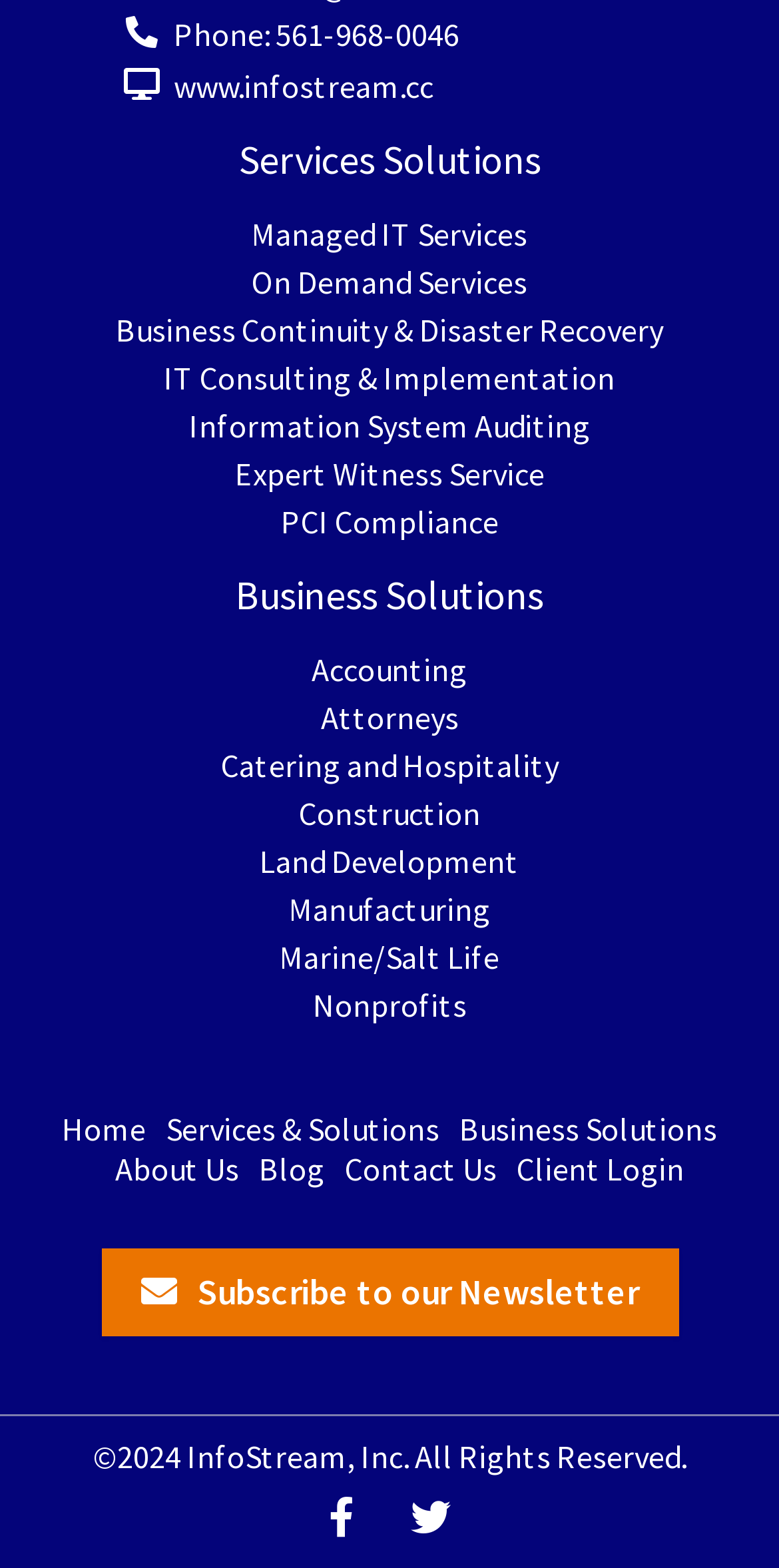Find the bounding box coordinates of the element you need to click on to perform this action: 'Click on the 'Managed IT Services' link'. The coordinates should be represented by four float values between 0 and 1, in the format [left, top, right, bottom].

[0.323, 0.136, 0.677, 0.162]